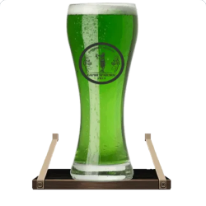Answer the question using only one word or a concise phrase: What is the material of the tray?

wooden